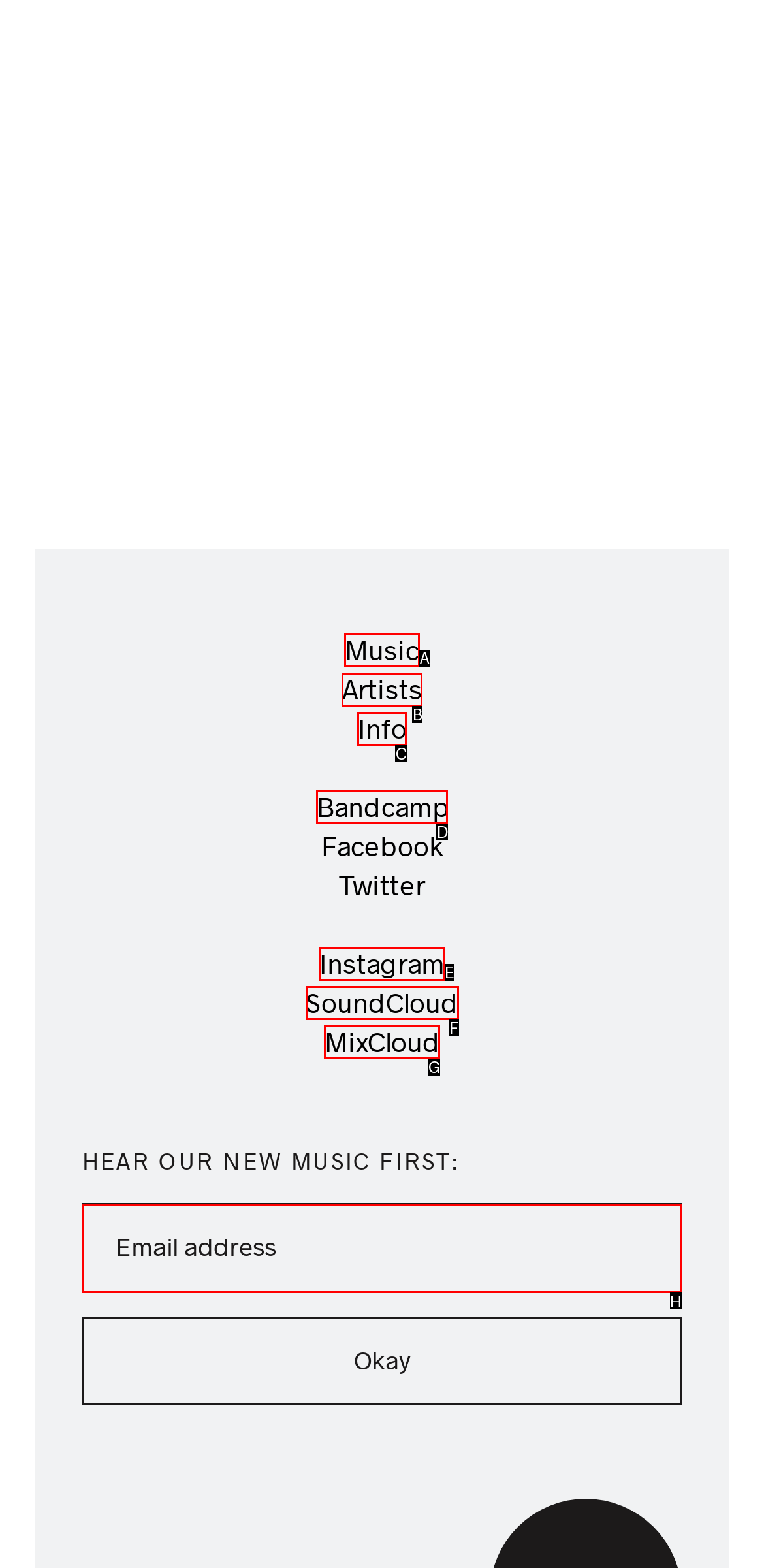Select the option I need to click to accomplish this task: Click on the Music link
Provide the letter of the selected choice from the given options.

A